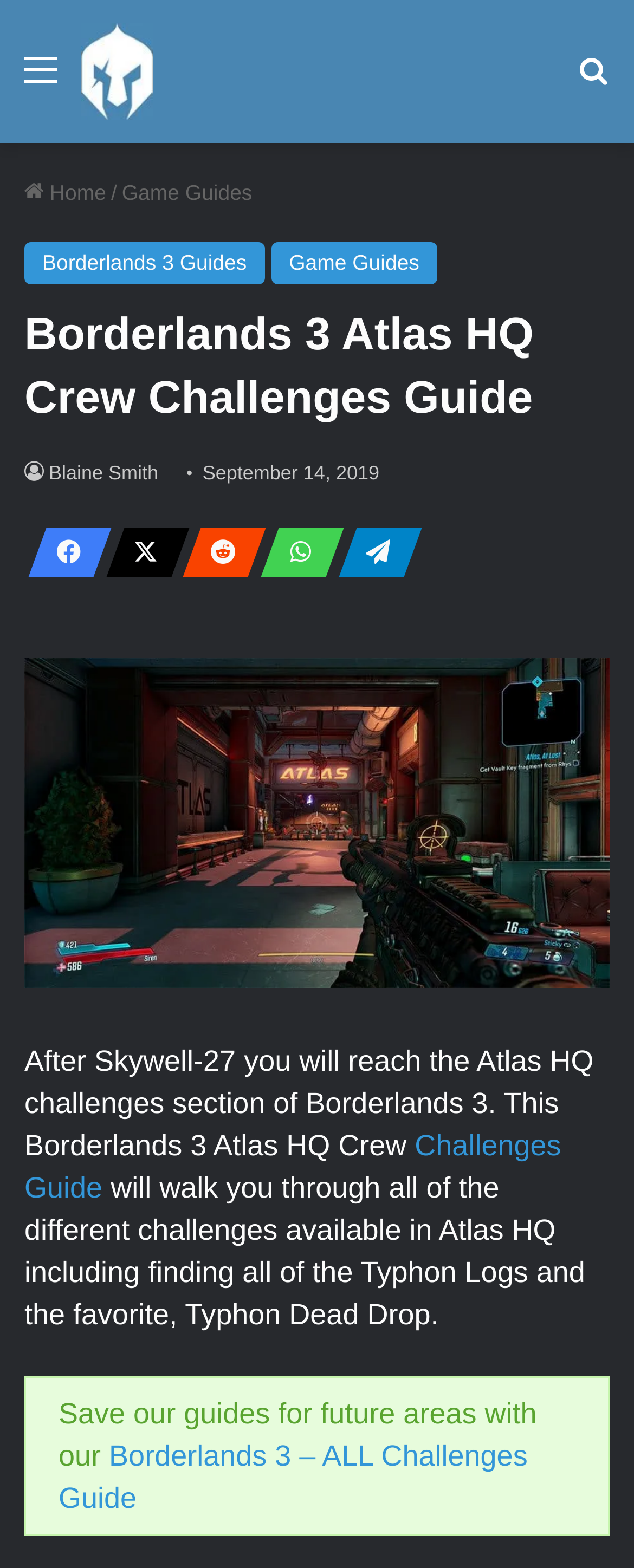Pinpoint the bounding box coordinates of the clickable element to carry out the following instruction: "Go to the 'Home' page."

[0.038, 0.115, 0.167, 0.131]